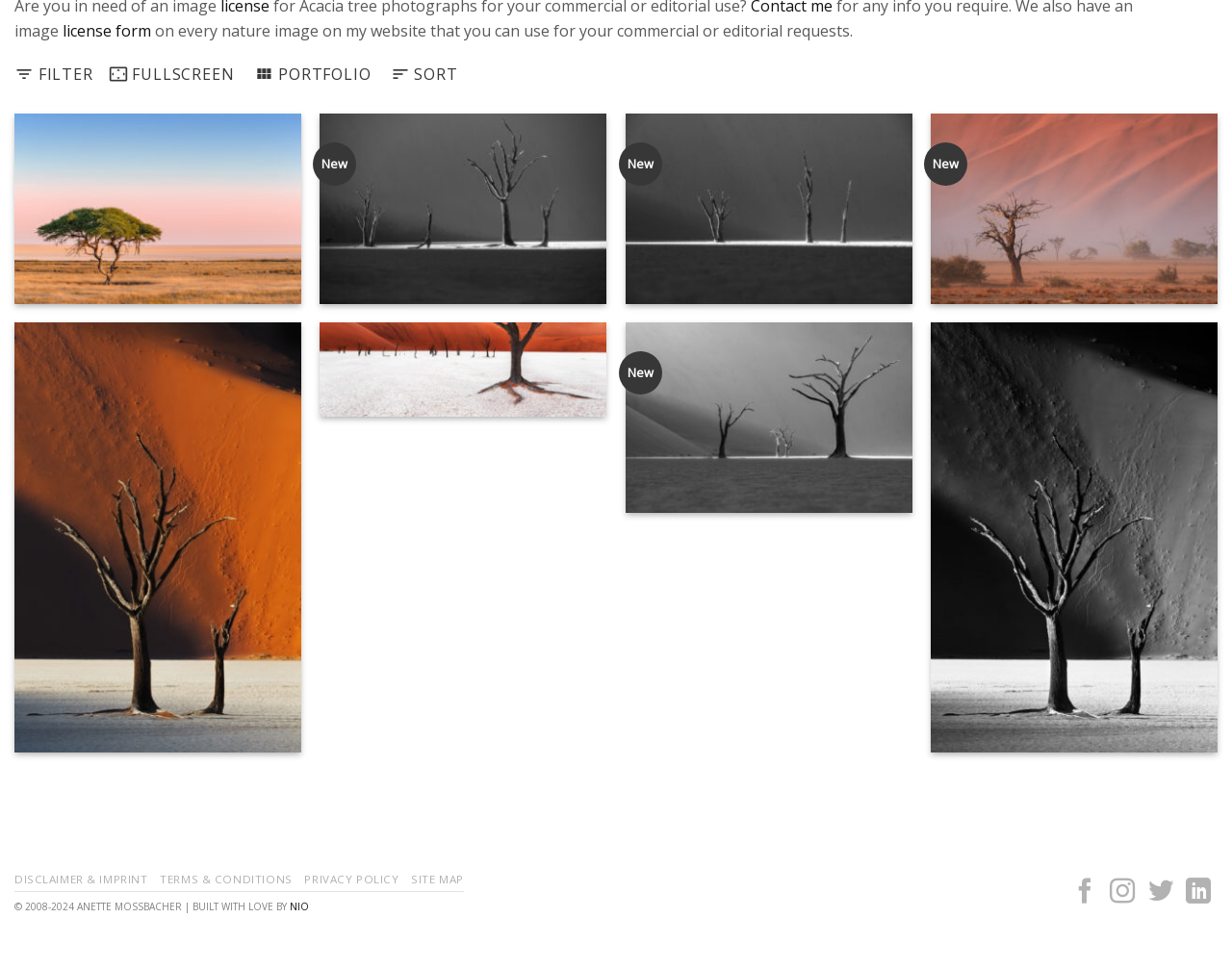Find the bounding box of the UI element described as: "aria-label="Solitary Acacia Tree At Sunrise"". The bounding box coordinates should be given as four float values between 0 and 1, i.e., [left, top, right, bottom].

[0.012, 0.117, 0.244, 0.314]